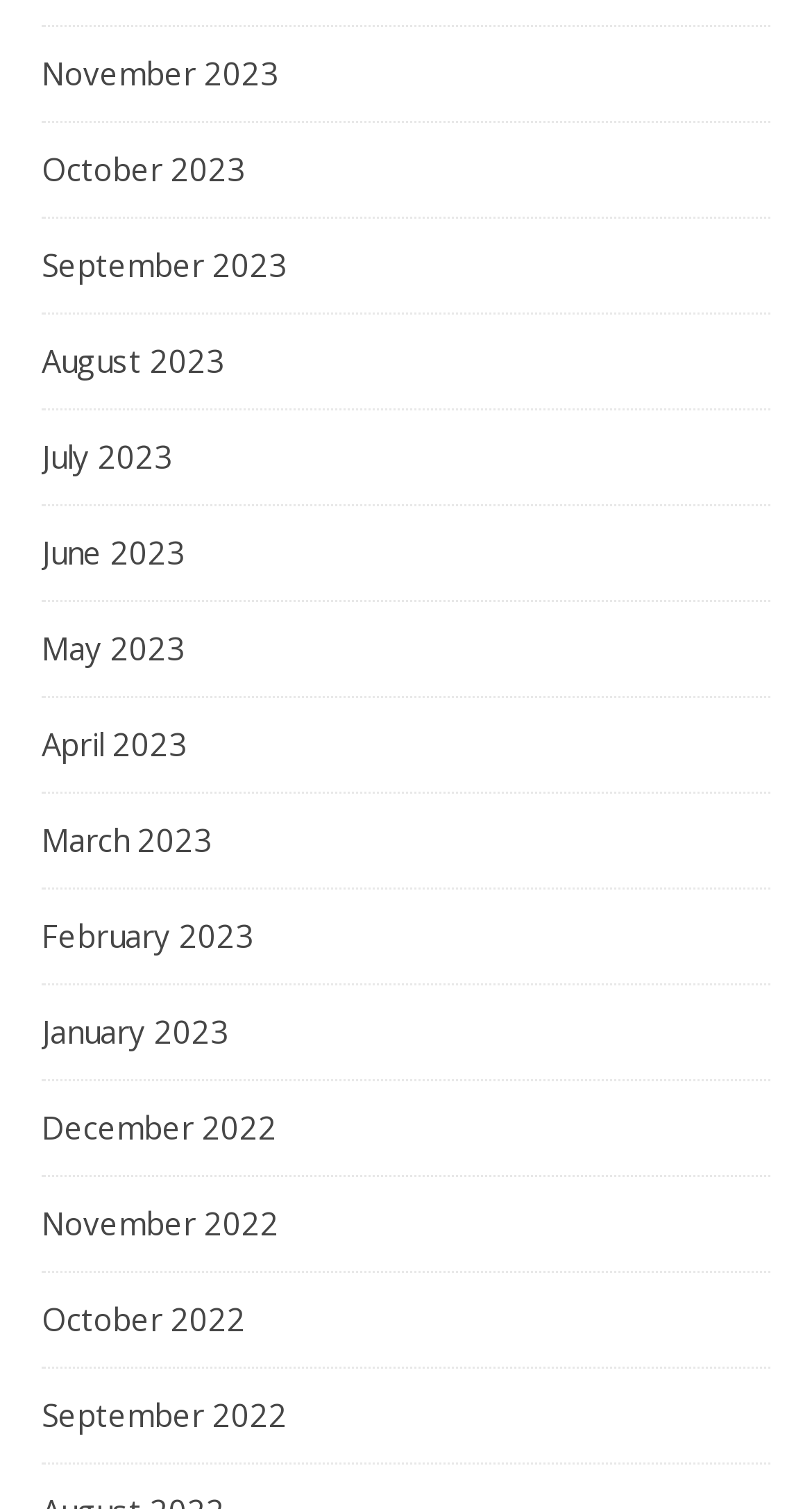Respond with a single word or phrase:
Are the months listed in chronological order?

Yes